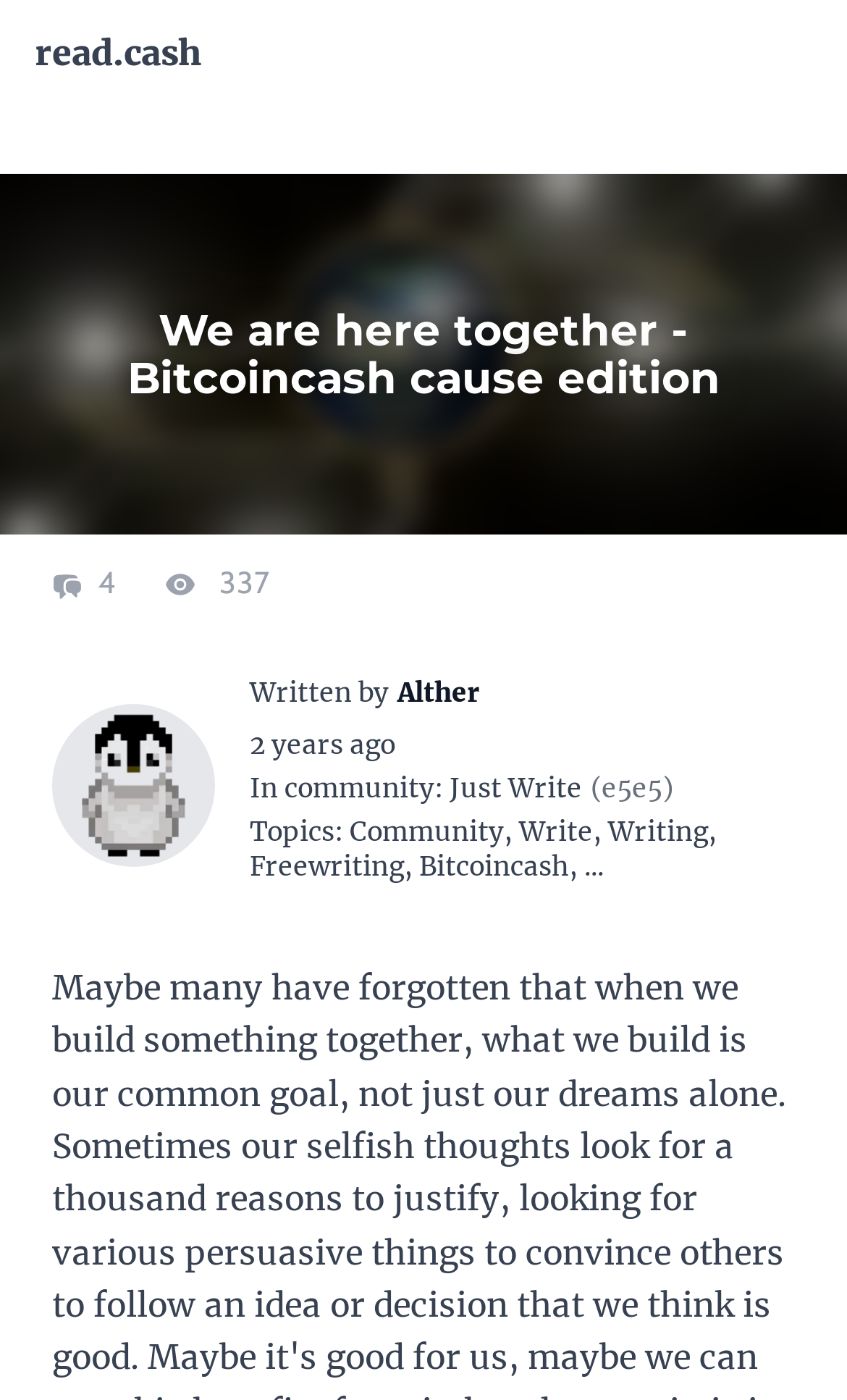Please find and report the bounding box coordinates of the element to click in order to perform the following action: "view the author's profile". The coordinates should be expressed as four float numbers between 0 and 1, in the format [left, top, right, bottom].

[0.469, 0.483, 0.567, 0.508]